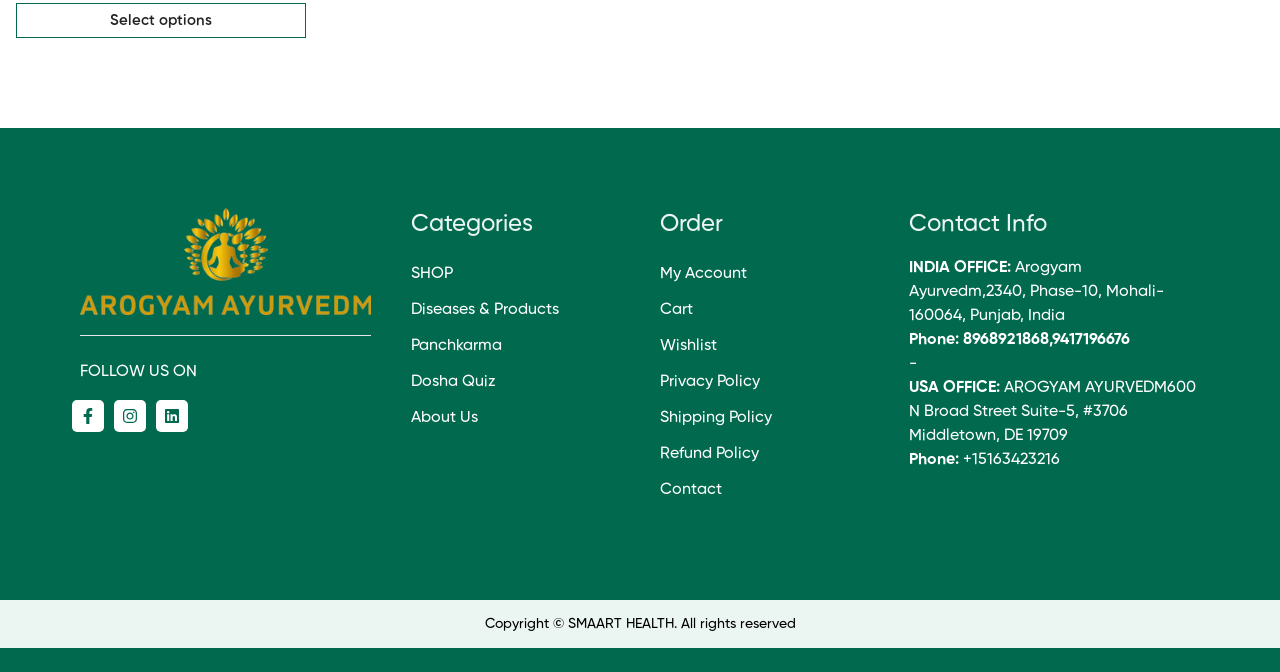What is the category of products on the left side?
Look at the image and respond with a one-word or short phrase answer.

SHOP